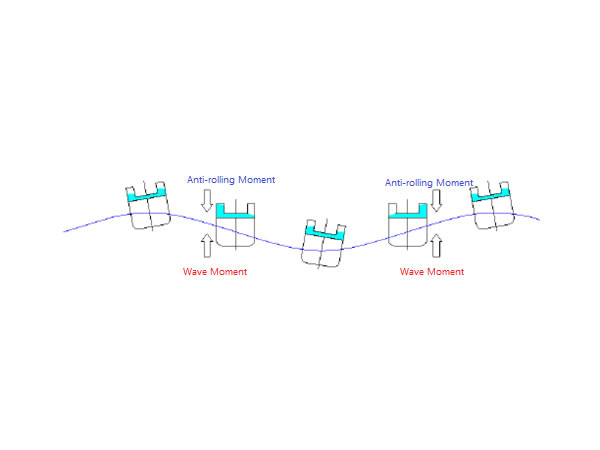What color is the label for 'Wave Moment'?
Could you answer the question in a detailed manner, providing as much information as possible?

The caption states that the text labels 'Anti-rolling Moment' in blue and 'Wave Moment' in red, highlighting the opposing forces acting on the vessels.